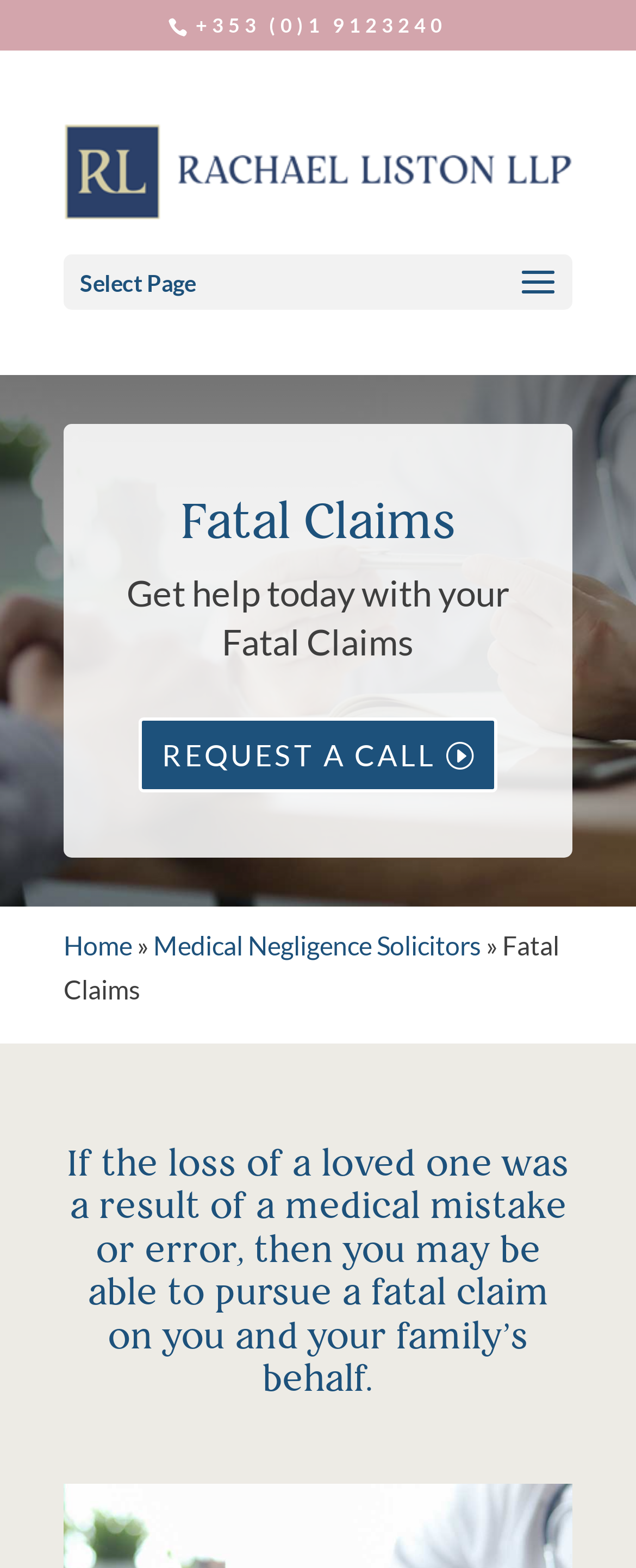Describe all significant elements and features of the webpage.

The webpage is about fatal injury claims and medical negligence solicitors. At the top, there is a phone number "+353 (0)1 9123240" displayed prominently. Below it, there is a link to "Rachael Liston Medical Negligence Solicitors" accompanied by an image. 

To the right of the phone number, there is a dropdown menu labeled "Select Page". Below the dropdown menu, there is a heading "Fatal Claims" followed by a brief description "Get help today with your Fatal Claims". 

Underneath, there is a call-to-action button "REQUEST A CALL I" and a navigation menu with links to "Home", "Medical Negligence Solicitors", and "Fatal Claims". The navigation menu is separated by a "»" symbol.

At the bottom of the page, there is a heading that explains the purpose of fatal claims, stating that if the loss of a loved one was a result of a medical mistake or error, then you may be able to pursue a fatal claim on you and your family's behalf.